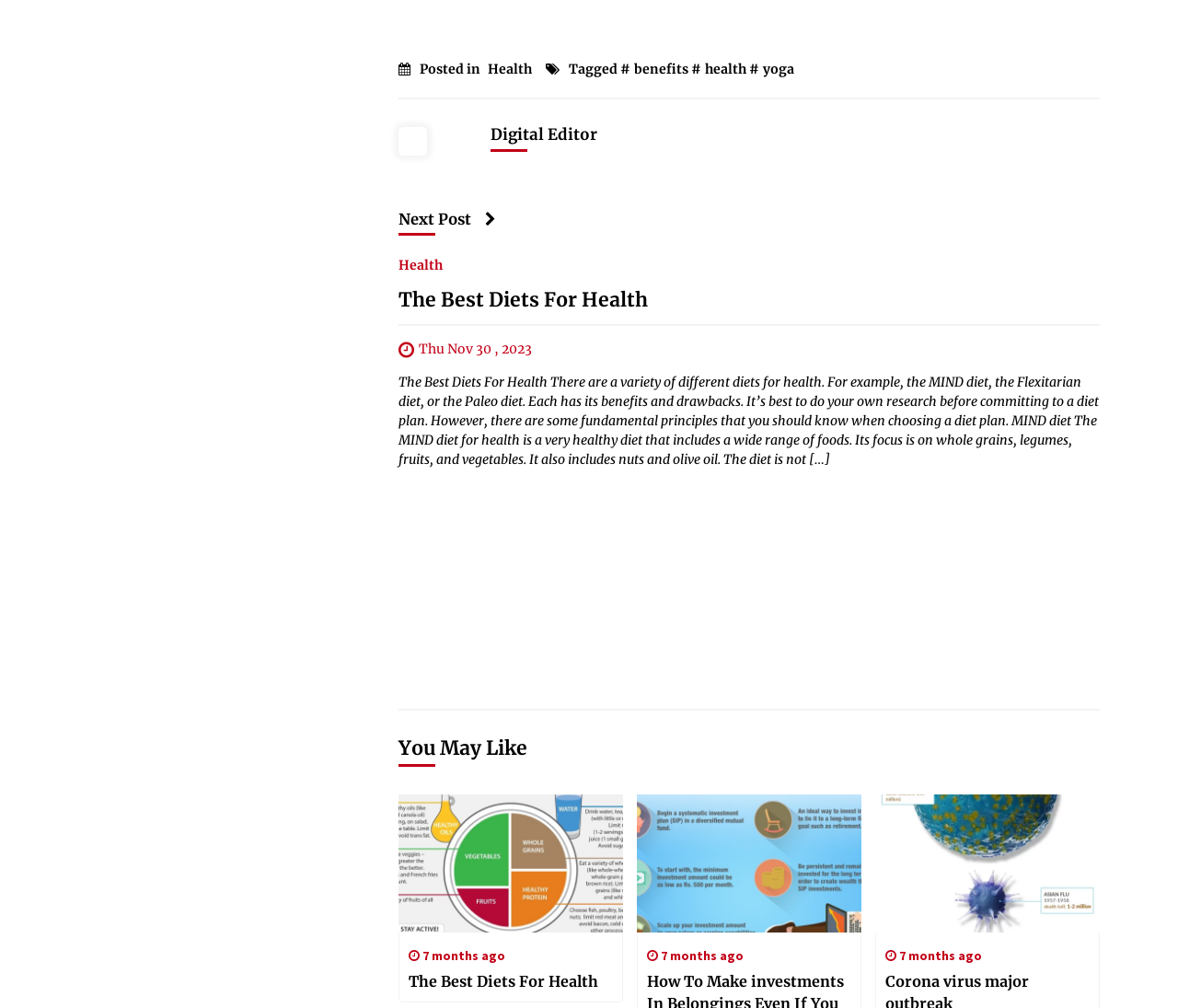What is the focus of the MIND diet?
Based on the visual content, answer with a single word or a brief phrase.

Whole grains, legumes, fruits, and vegetables